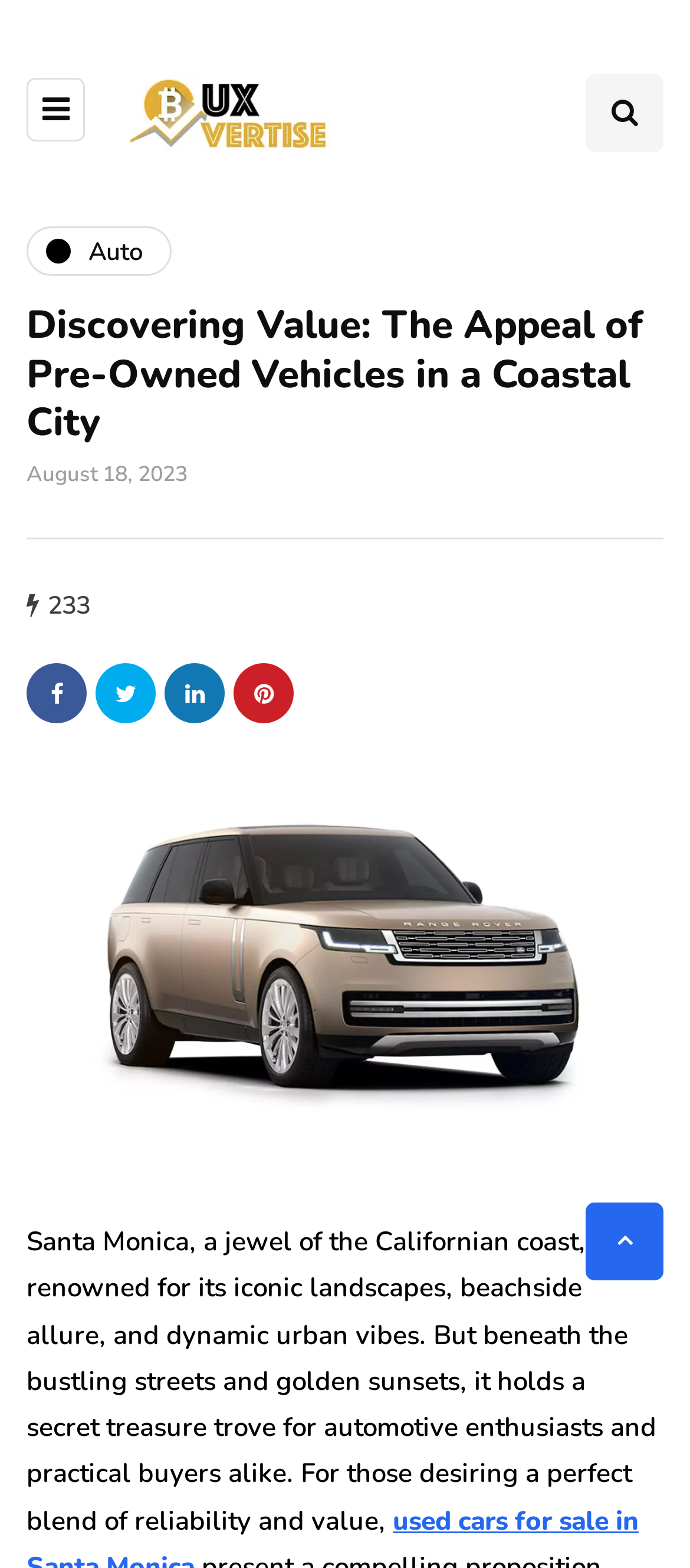What is the topic of the article?
Based on the visual details in the image, please answer the question thoroughly.

The question asks for the topic of the article. By reading the heading and the text, we can infer that the article is about pre-owned vehicles in a coastal city, specifically Santa Monica.